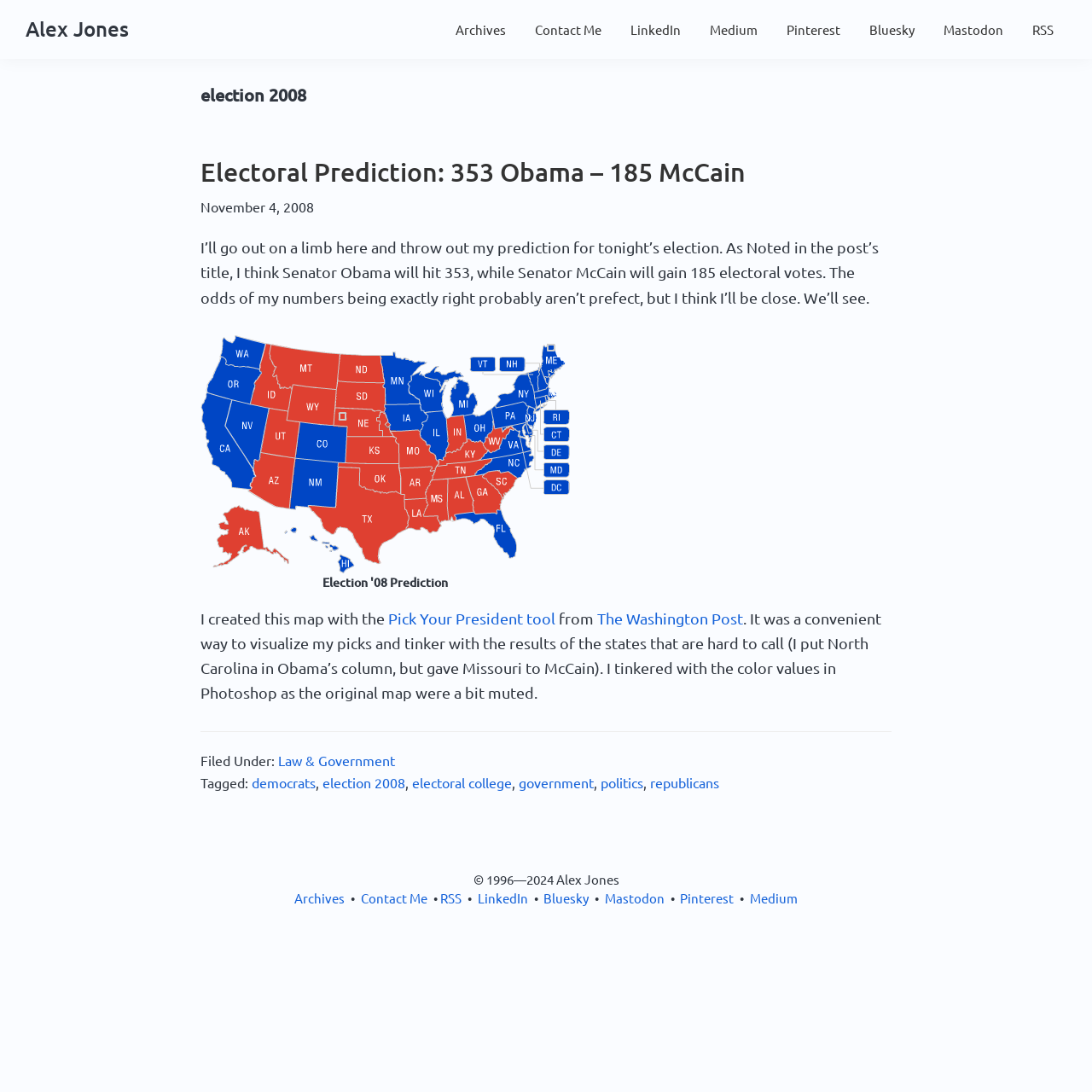Identify the coordinates of the bounding box for the element that must be clicked to accomplish the instruction: "Read the article about electoral prediction".

[0.184, 0.143, 0.816, 0.726]